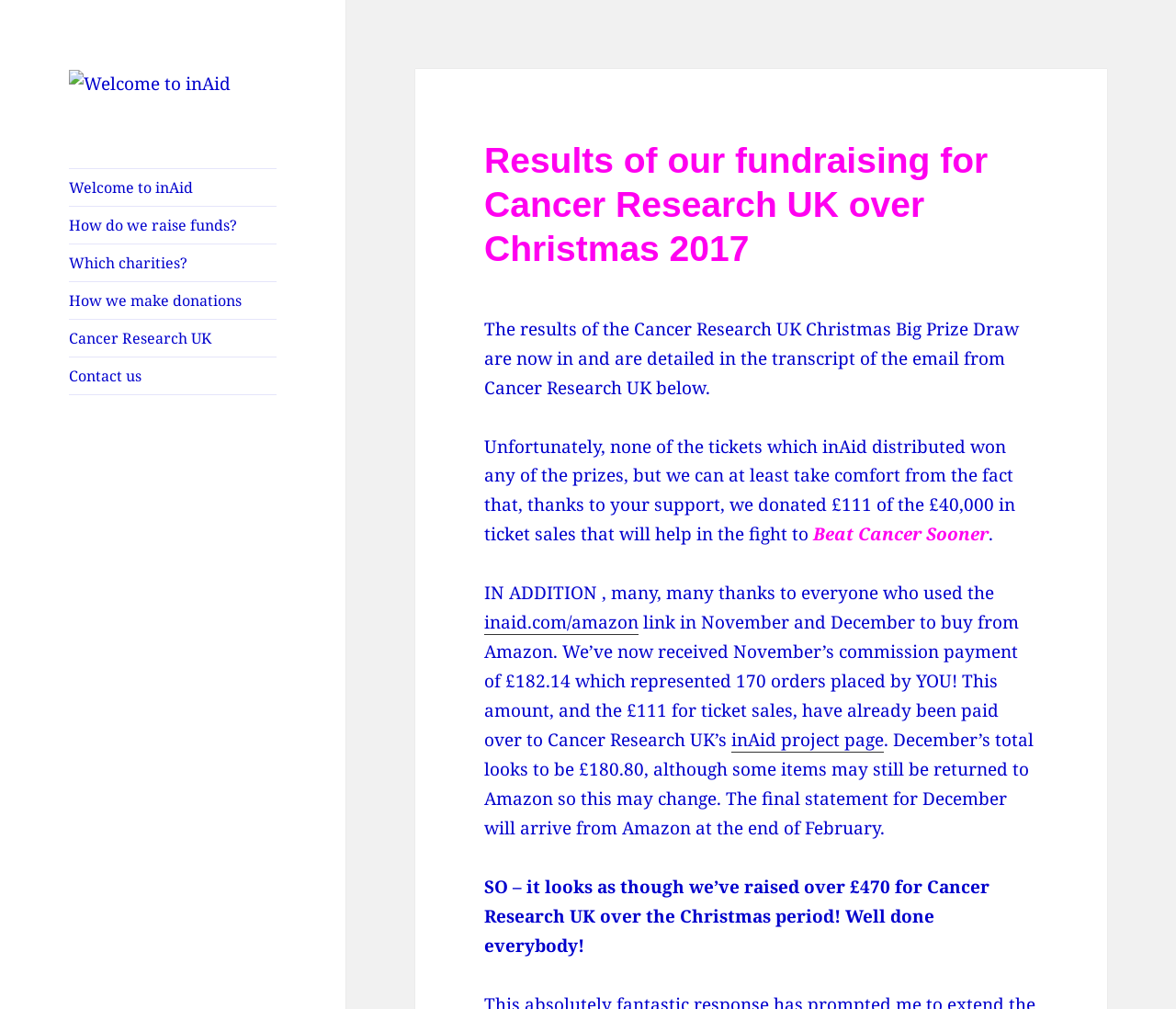Find the bounding box of the UI element described as follows: "Contact us".

[0.059, 0.355, 0.235, 0.391]